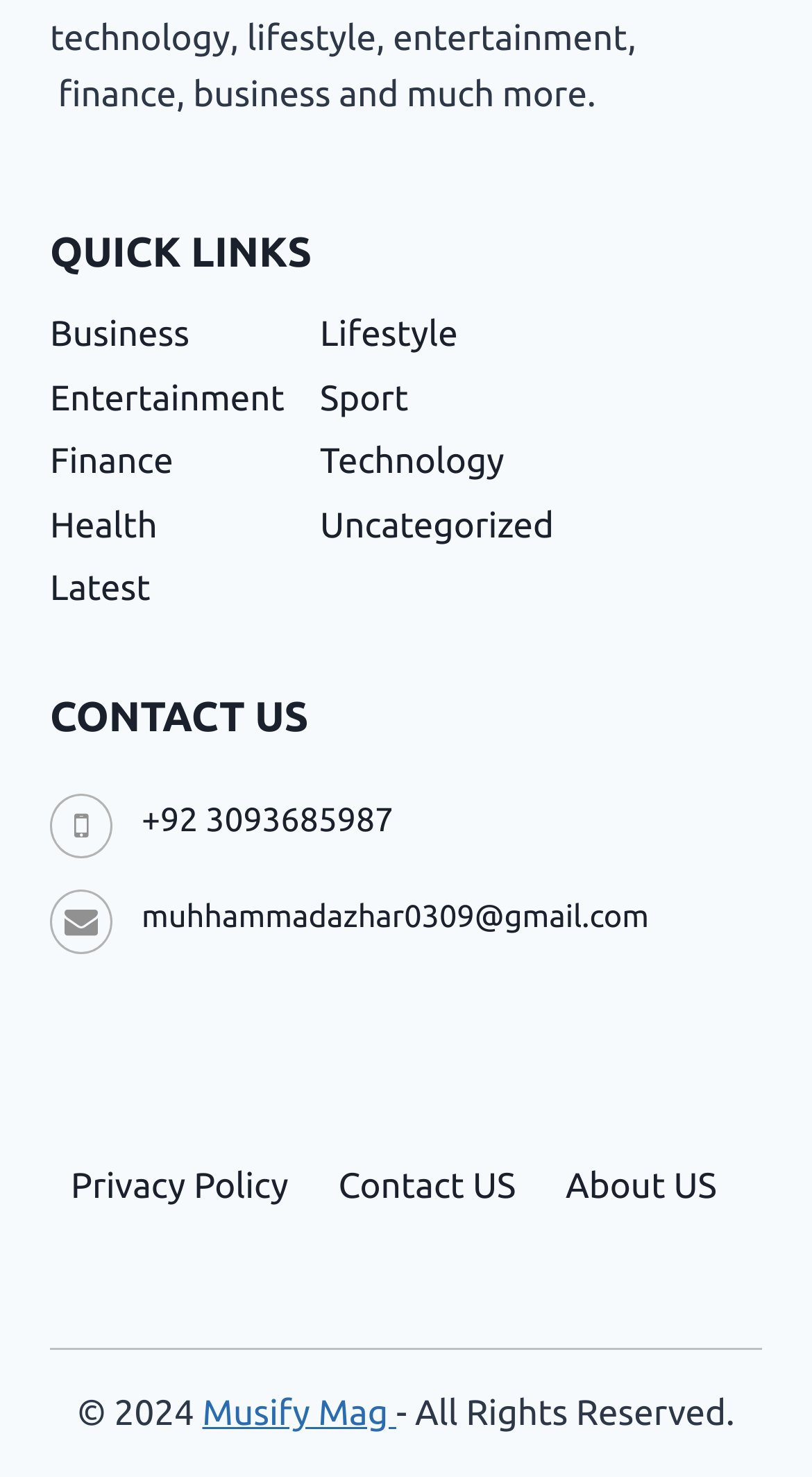Answer the question below with a single word or a brief phrase: 
What is the phone number to contact?

+92 3093685987